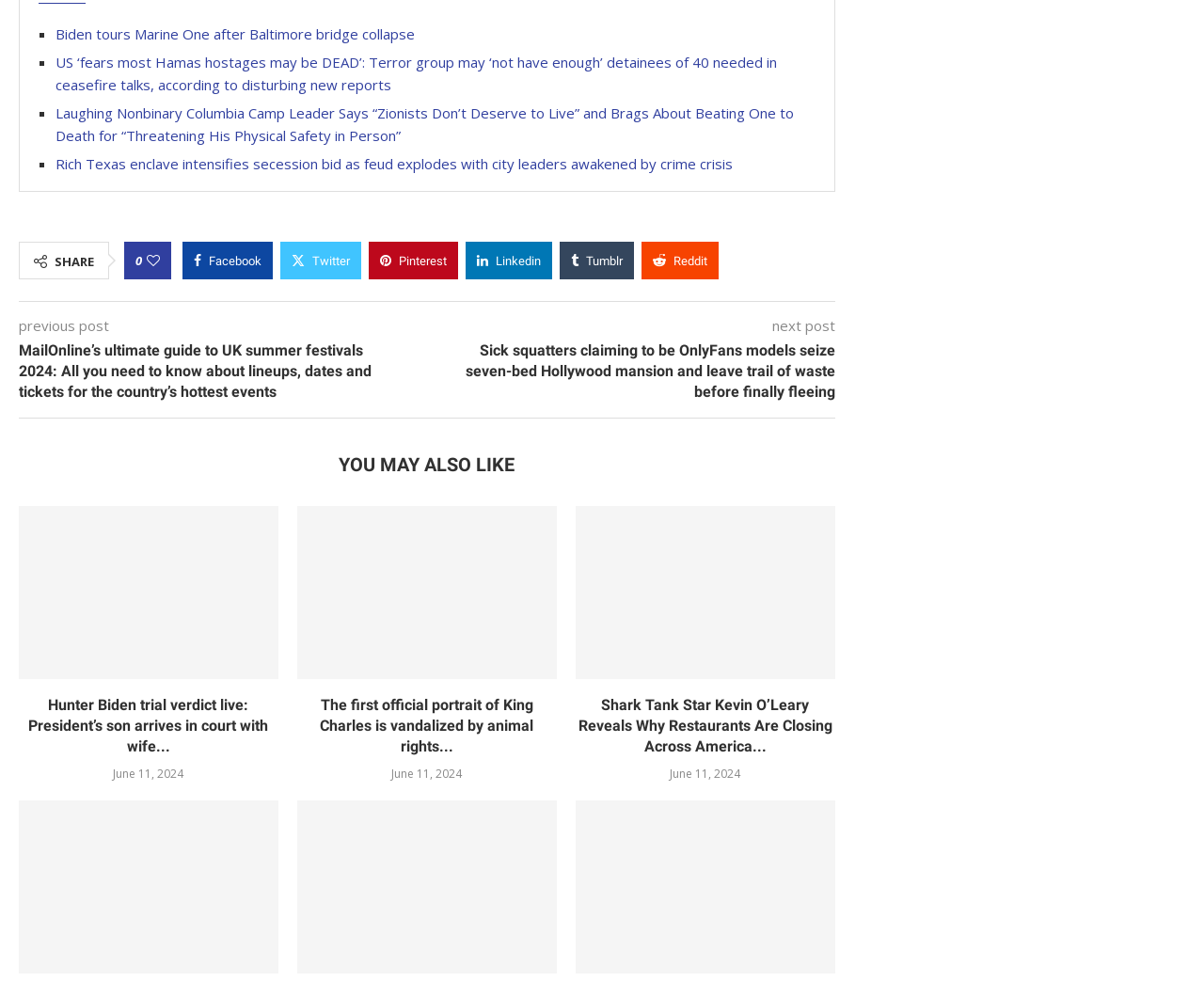Locate the bounding box coordinates of the clickable element to fulfill the following instruction: "Share on Twitter". Provide the coordinates as four float numbers between 0 and 1 in the format [left, top, right, bottom].

[0.233, 0.246, 0.3, 0.284]